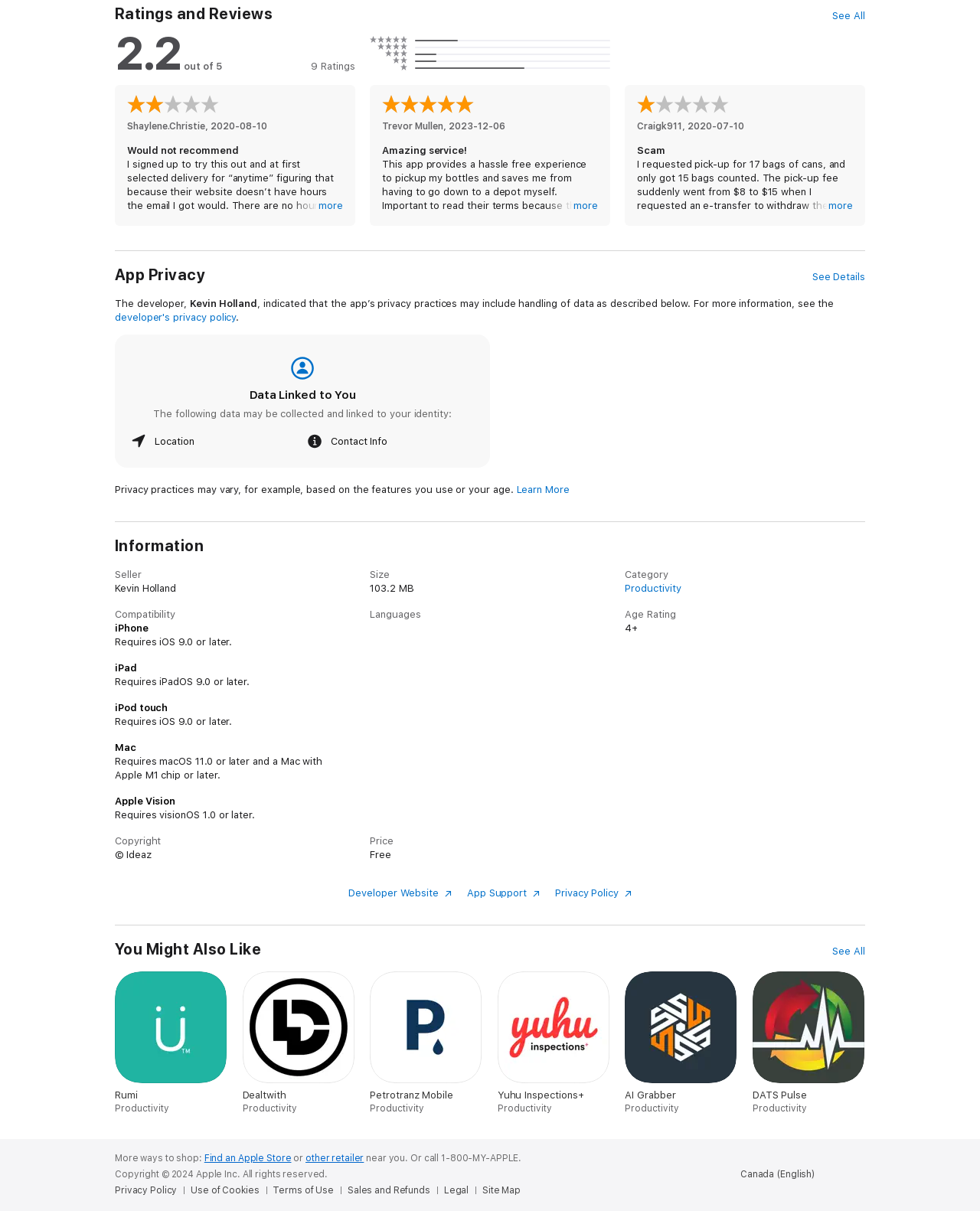How many ratings are there for the app?
Please interpret the details in the image and answer the question thoroughly.

There are 9 ratings for the app, which is indicated by the '9 Ratings' text on the webpage.